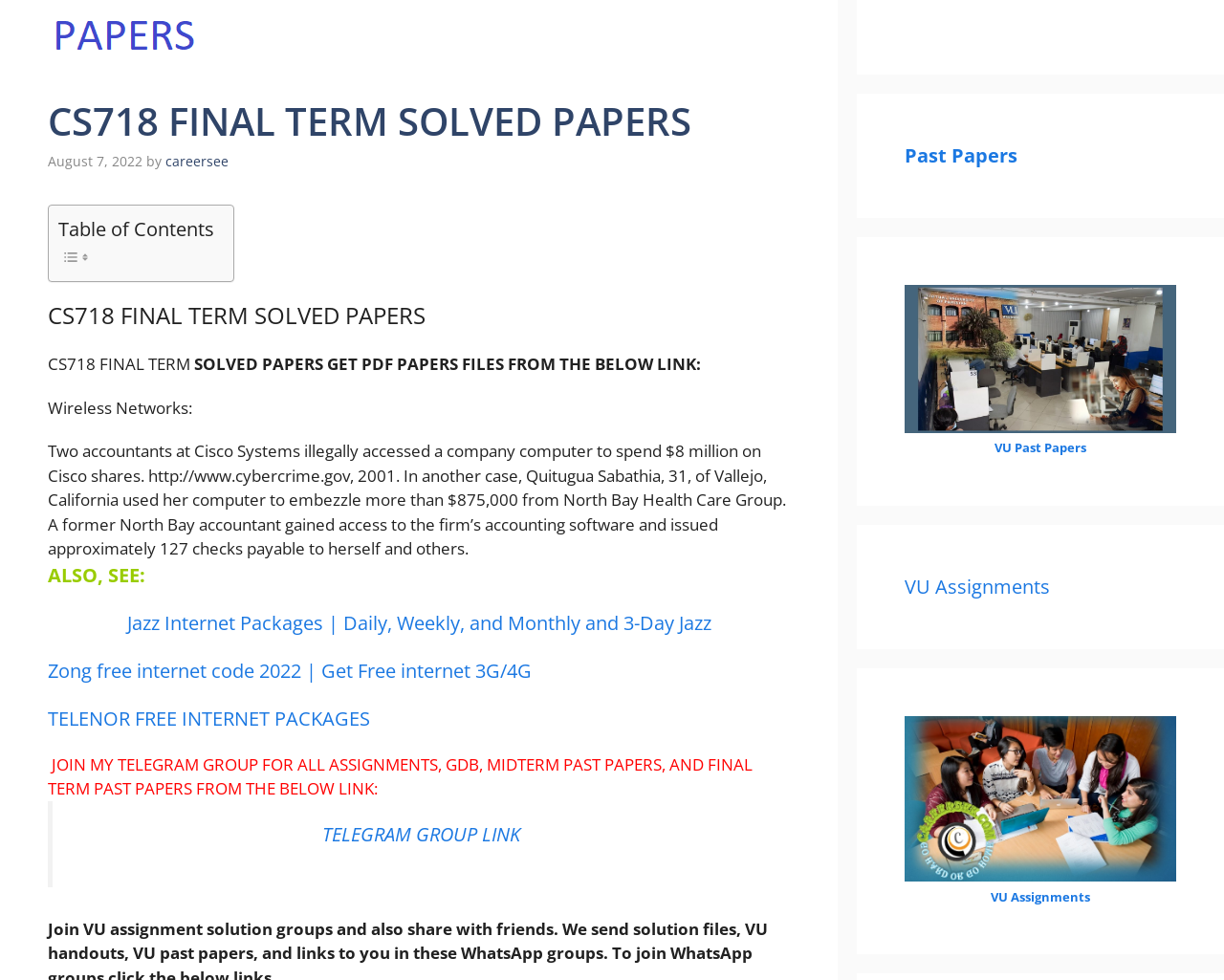Predict the bounding box coordinates of the UI element that matches this description: "Terms of Use". The coordinates should be in the format [left, top, right, bottom] with each value between 0 and 1.

None